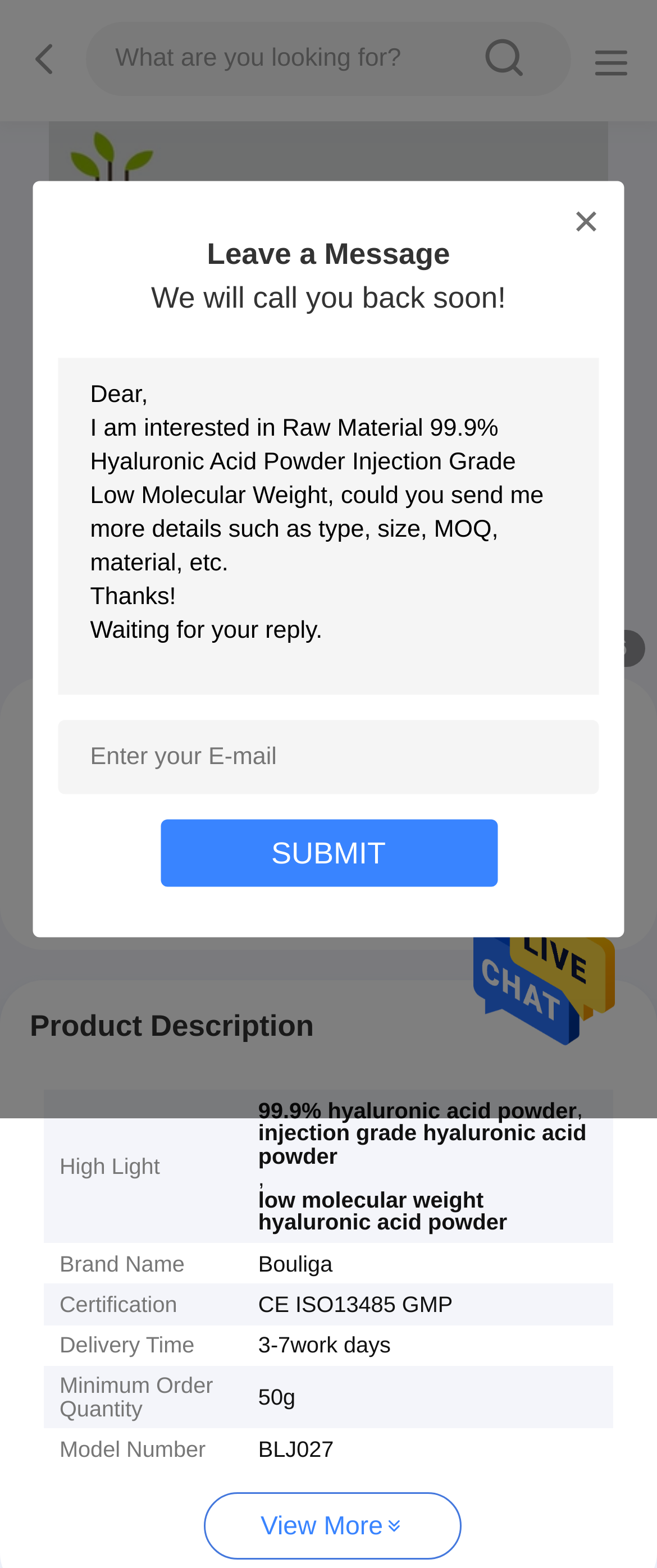From the webpage screenshot, predict the bounding box coordinates (top-left x, top-left y, bottom-right x, bottom-right y) for the UI element described here: Contact Now

[0.517, 0.544, 0.929, 0.587]